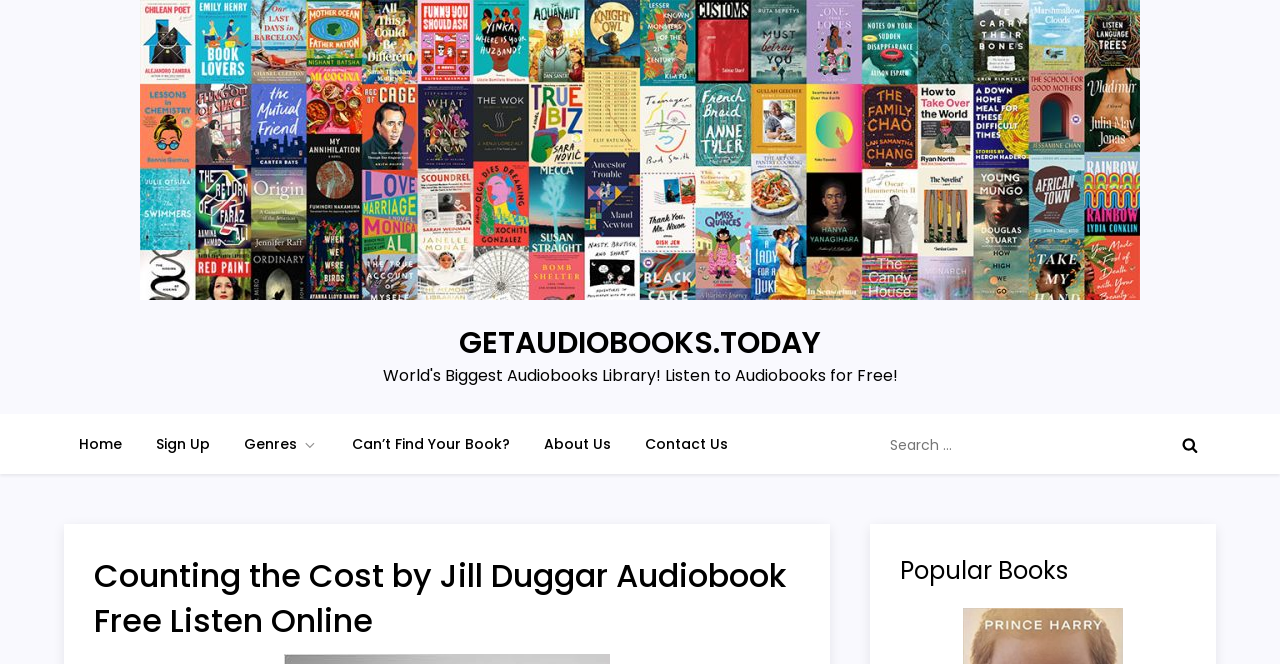Provide a comprehensive caption for the webpage.

The webpage appears to be an audiobook website, specifically showcasing "Counting the Cost by Jill Duggar Audiobook Free Listen Online". At the top, there is a header section with a logo or brand name "GETAUDIOBOOKS.TODAY" positioned centrally. Below this, there are several navigation links, including "Home", "Sign Up", "Genres", "Can’t Find Your Book?", "About Us", and "Contact Us", arranged horizontally from left to right.

On the right side of the navigation links, there is a search bar with a placeholder text "Search for:". The search bar is accompanied by a button with a magnifying glass icon. 

Below the navigation and search sections, there is a main content area. At the top of this section, the title "Counting the Cost by Jill Duggar Audiobook Free Listen Online" is prominently displayed. Further down, there is a section labeled "Popular Books".